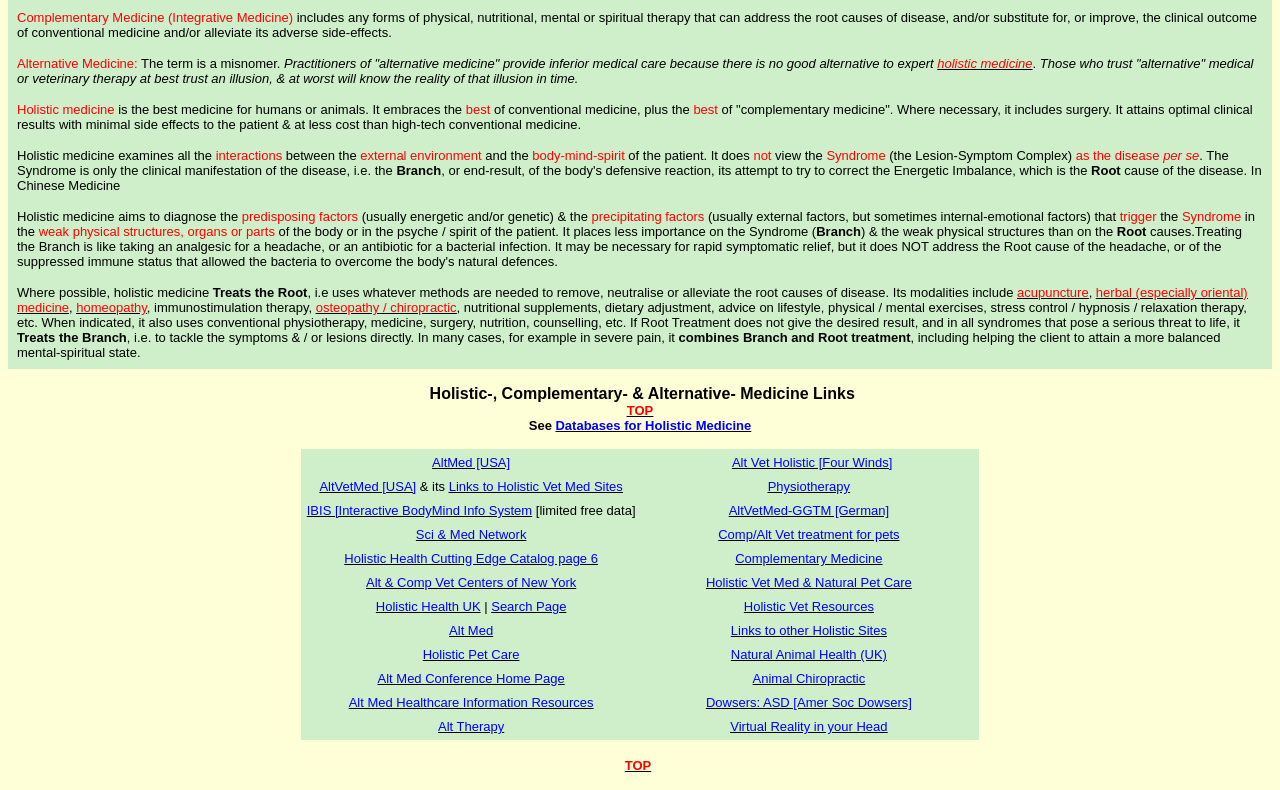Locate the bounding box of the UI element described by: "Search Page" in the given webpage screenshot.

[0.384, 0.758, 0.442, 0.777]